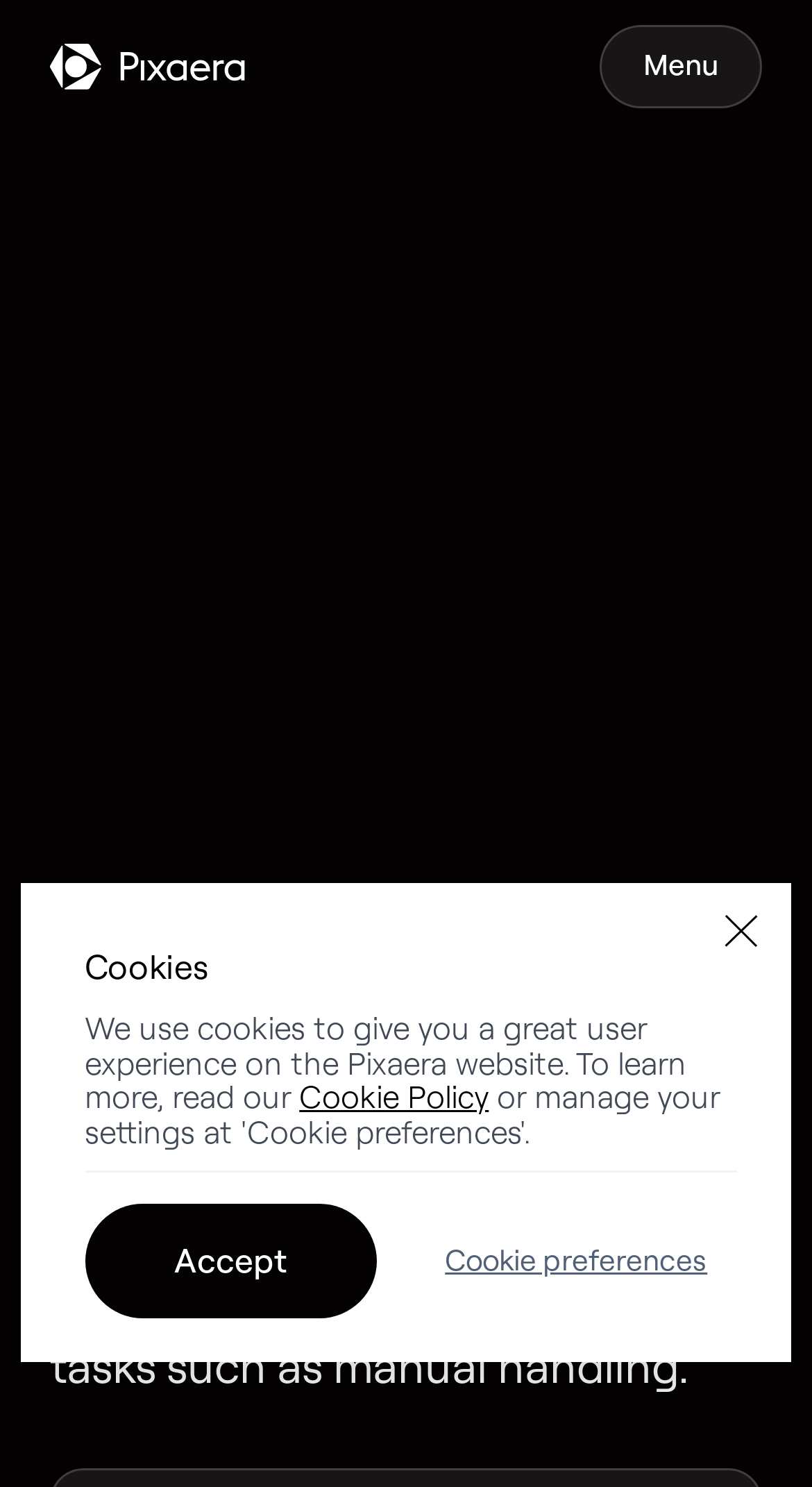Can you pinpoint the bounding box coordinates for the clickable element required for this instruction: "Toggle mobile navigation"? The coordinates should be four float numbers between 0 and 1, i.e., [left, top, right, bottom].

[0.738, 0.017, 0.938, 0.072]